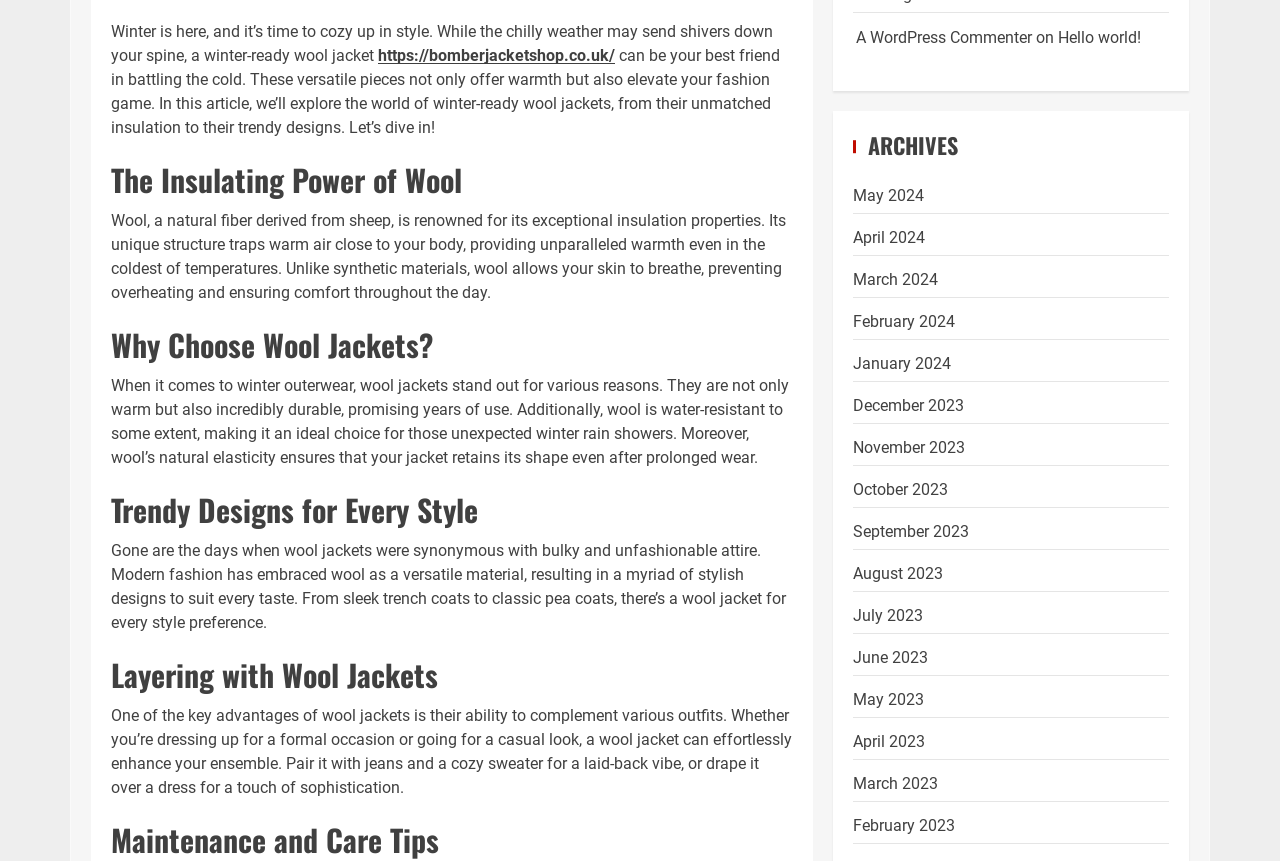Please answer the following question using a single word or phrase: 
What is the primary material discussed in this article?

Wool